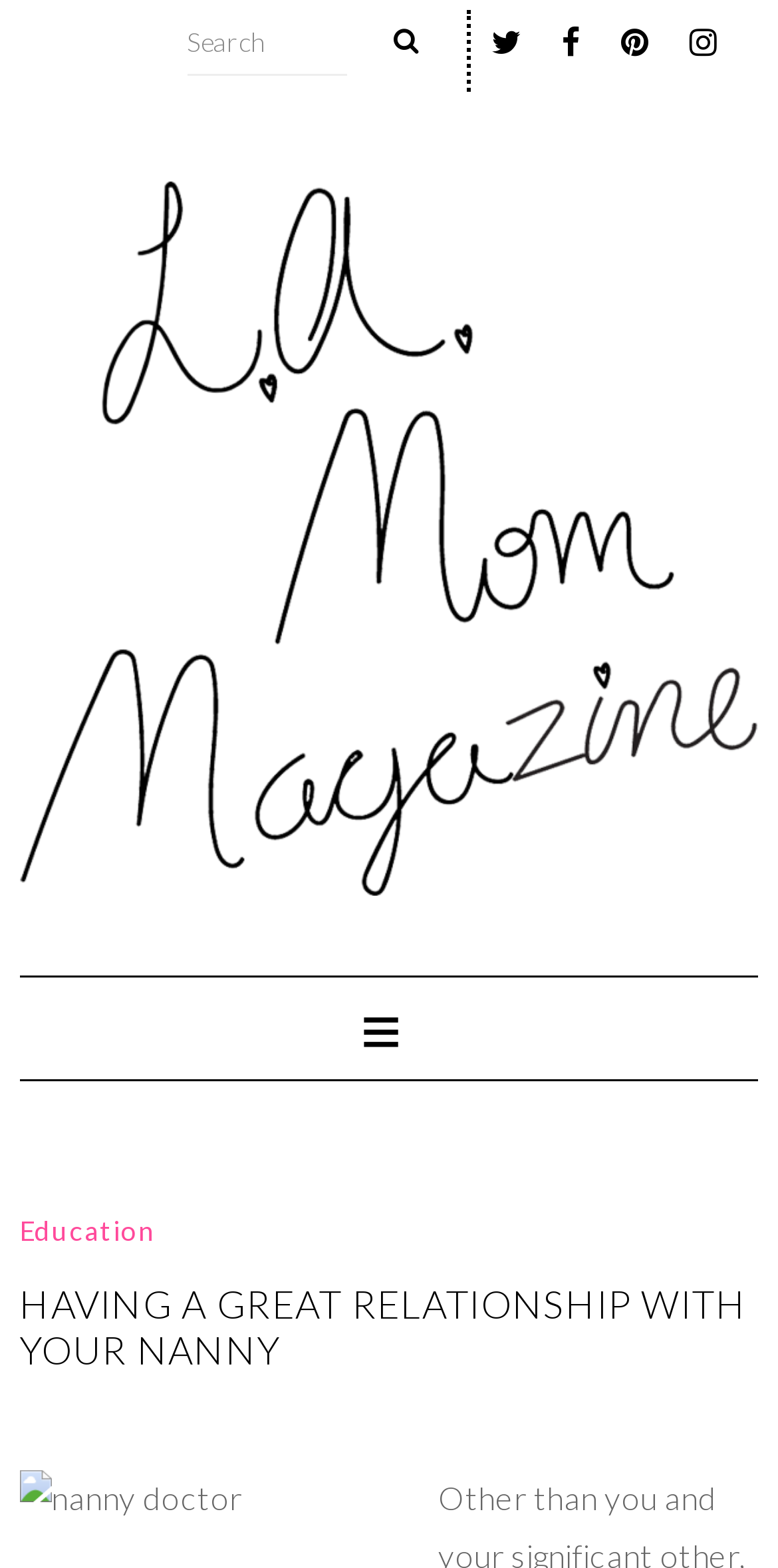Provide a one-word or one-phrase answer to the question:
What is the image below the article heading?

nanny doctor